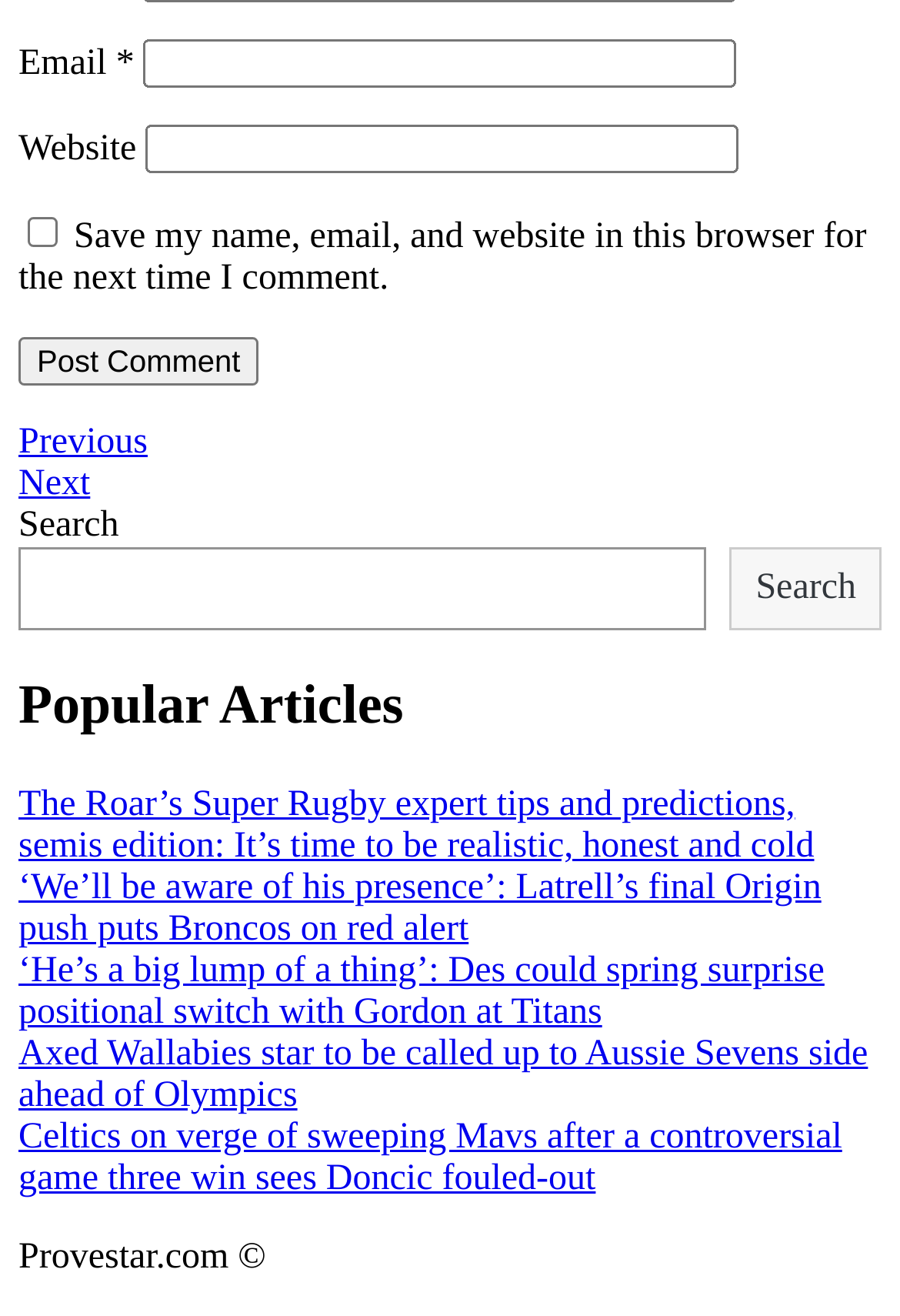Specify the bounding box coordinates of the element's area that should be clicked to execute the given instruction: "Post a comment". The coordinates should be four float numbers between 0 and 1, i.e., [left, top, right, bottom].

[0.021, 0.257, 0.288, 0.294]